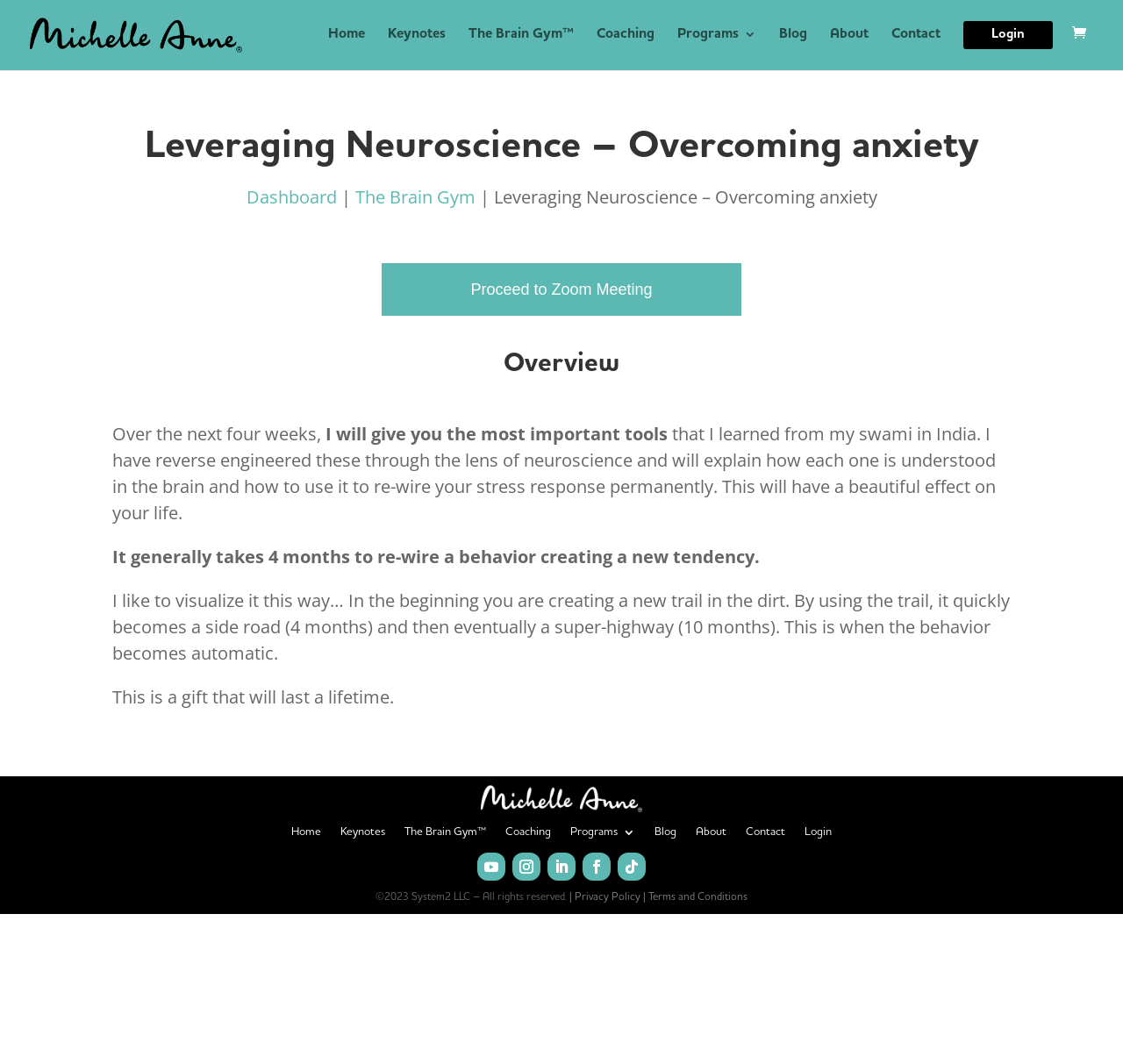Identify the coordinates of the bounding box for the element described below: "The Brain Gym™". Return the coordinates as four float numbers between 0 and 1: [left, top, right, bottom].

[0.36, 0.776, 0.433, 0.794]